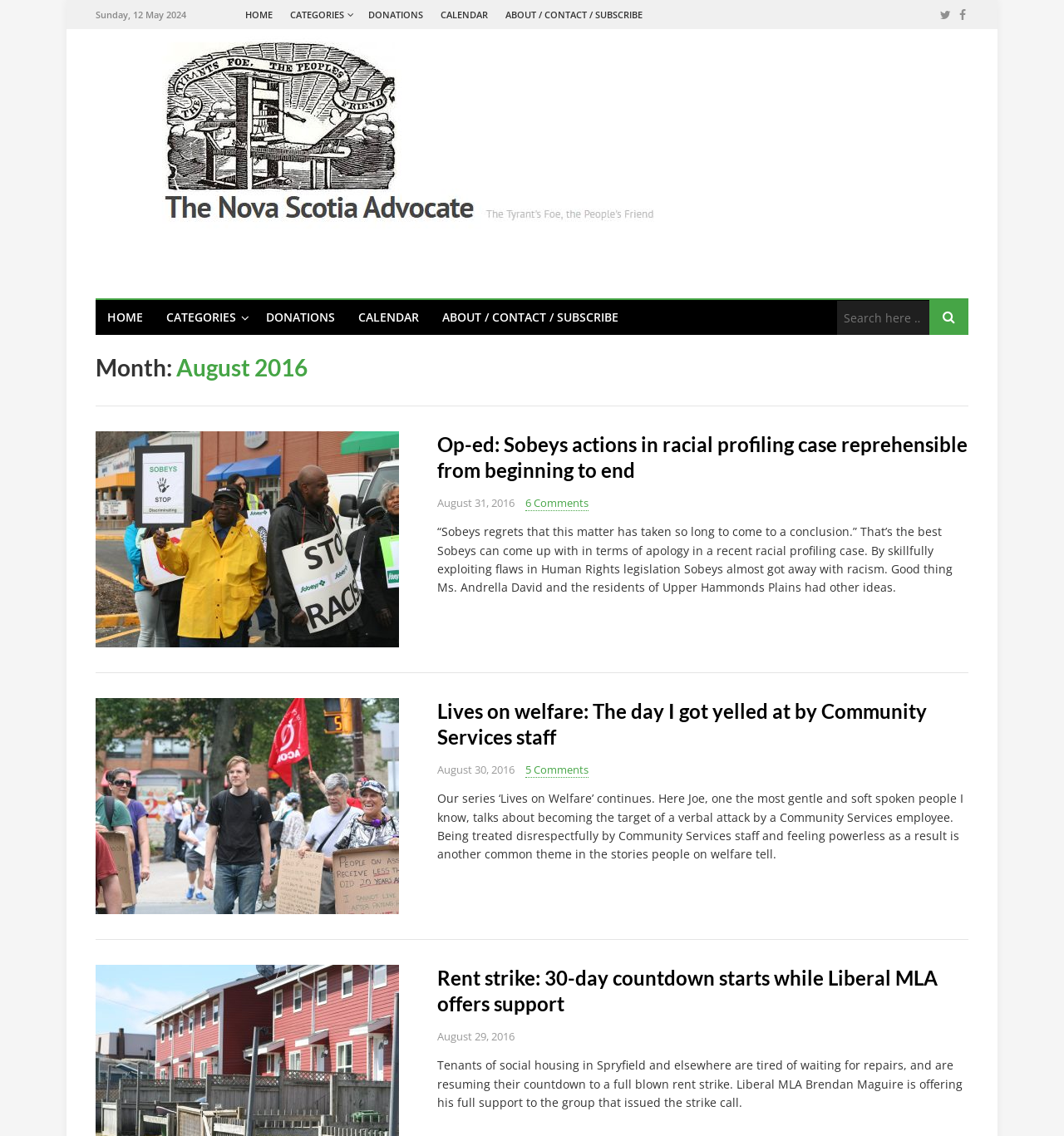Please specify the bounding box coordinates of the element that should be clicked to execute the given instruction: 'Donate to Nova Scotia Advocate'. Ensure the coordinates are four float numbers between 0 and 1, expressed as [left, top, right, bottom].

[0.346, 0.0, 0.398, 0.026]